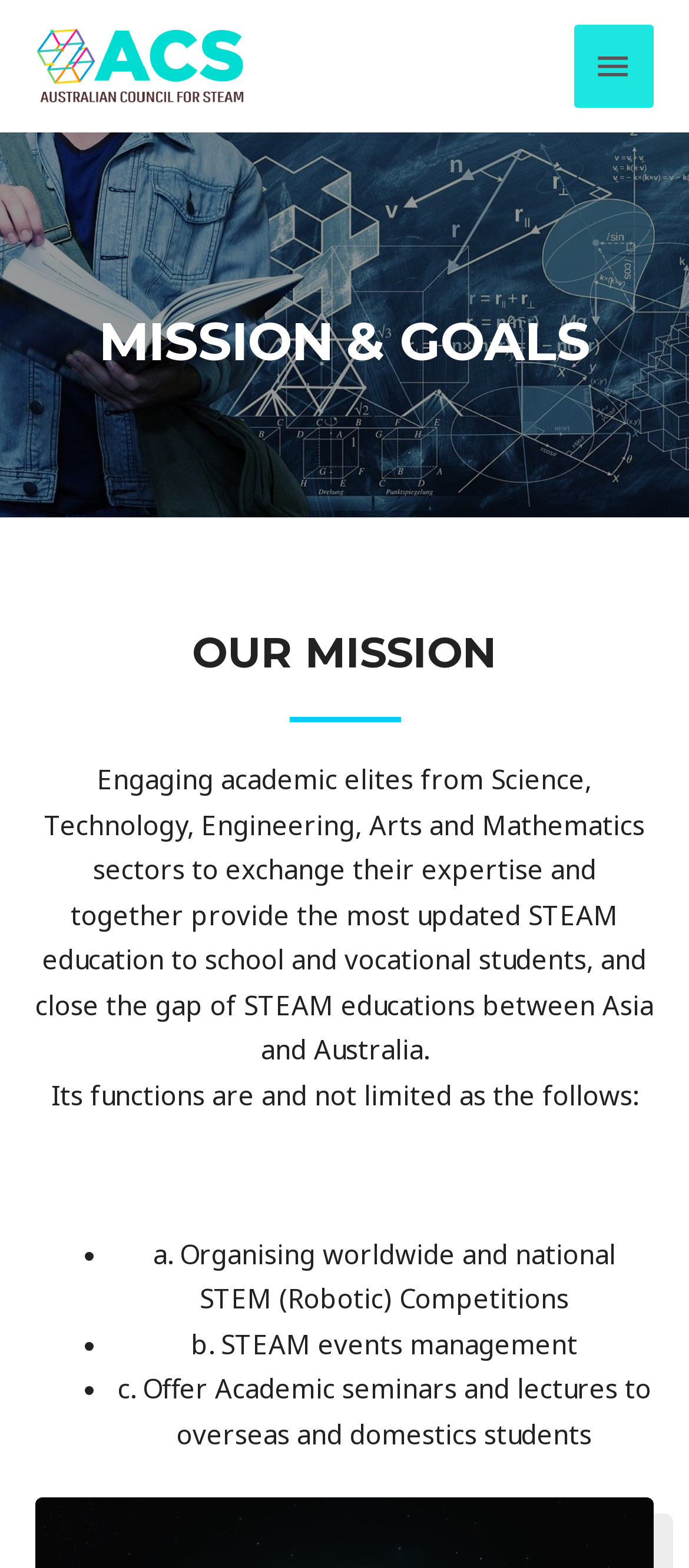What is the mission of the Australian Council for STEAM? Look at the image and give a one-word or short phrase answer.

Exchange expertise and provide STEAM education